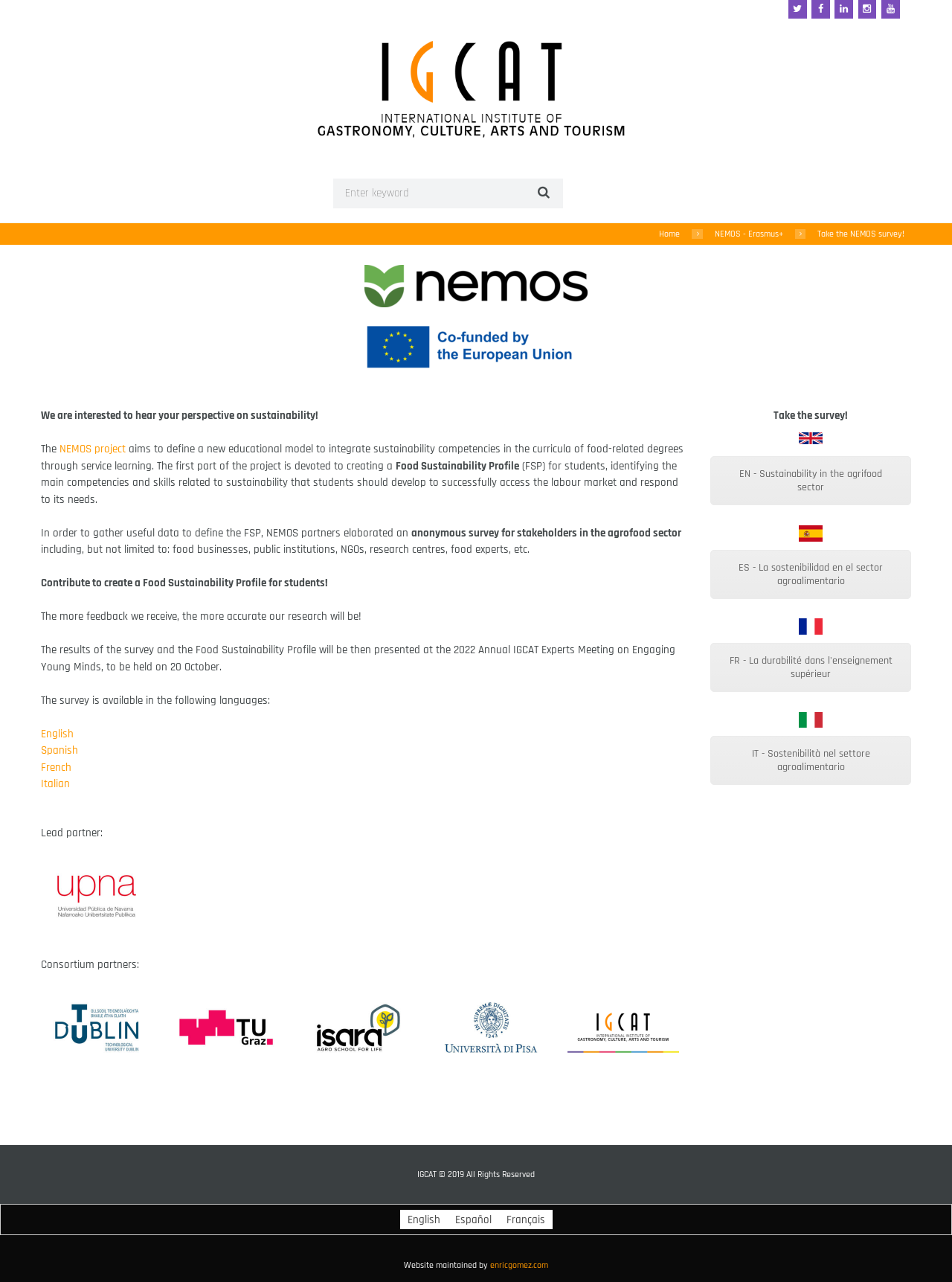Answer succinctly with a single word or phrase:
What is the purpose of the NEMOS survey?

To create a Food Sustainability Profile for students